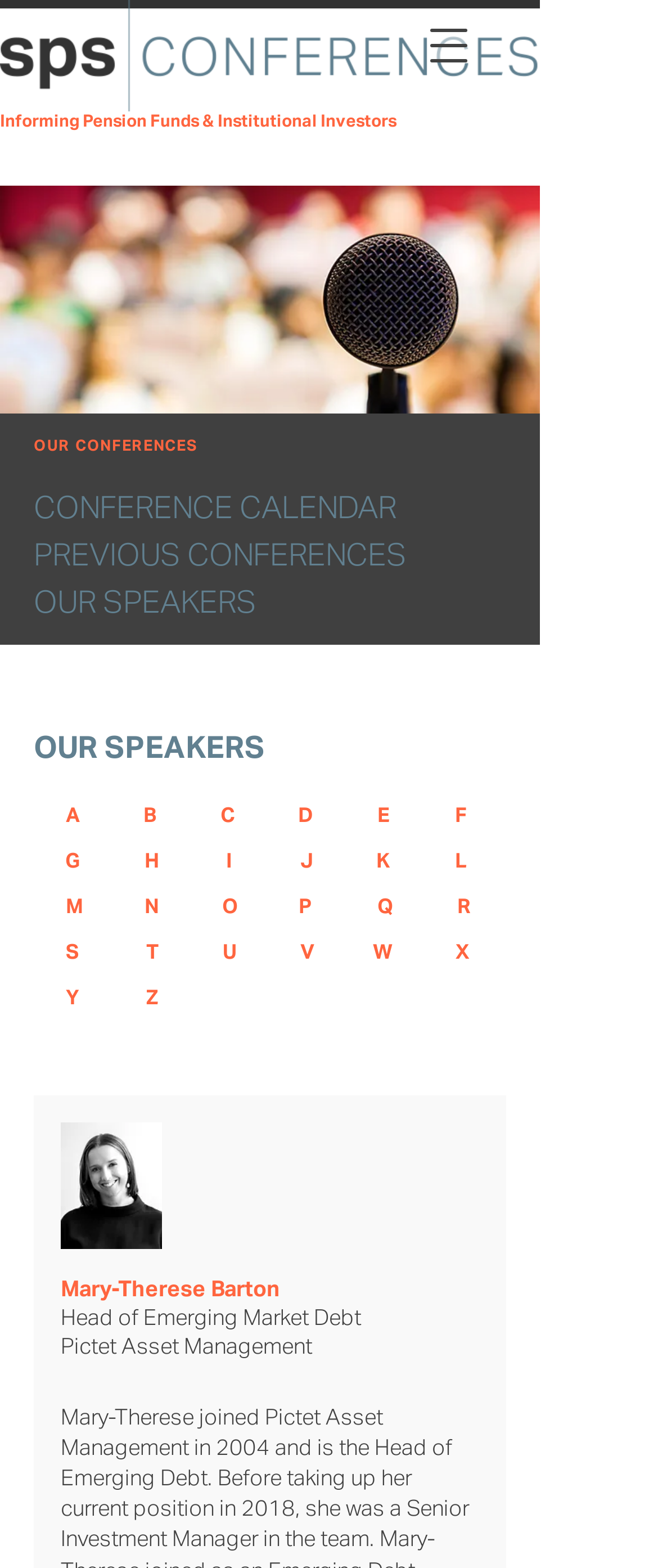Provide a short answer to the following question with just one word or phrase: What is the name of the person on this webpage?

Mary-Therese Barton